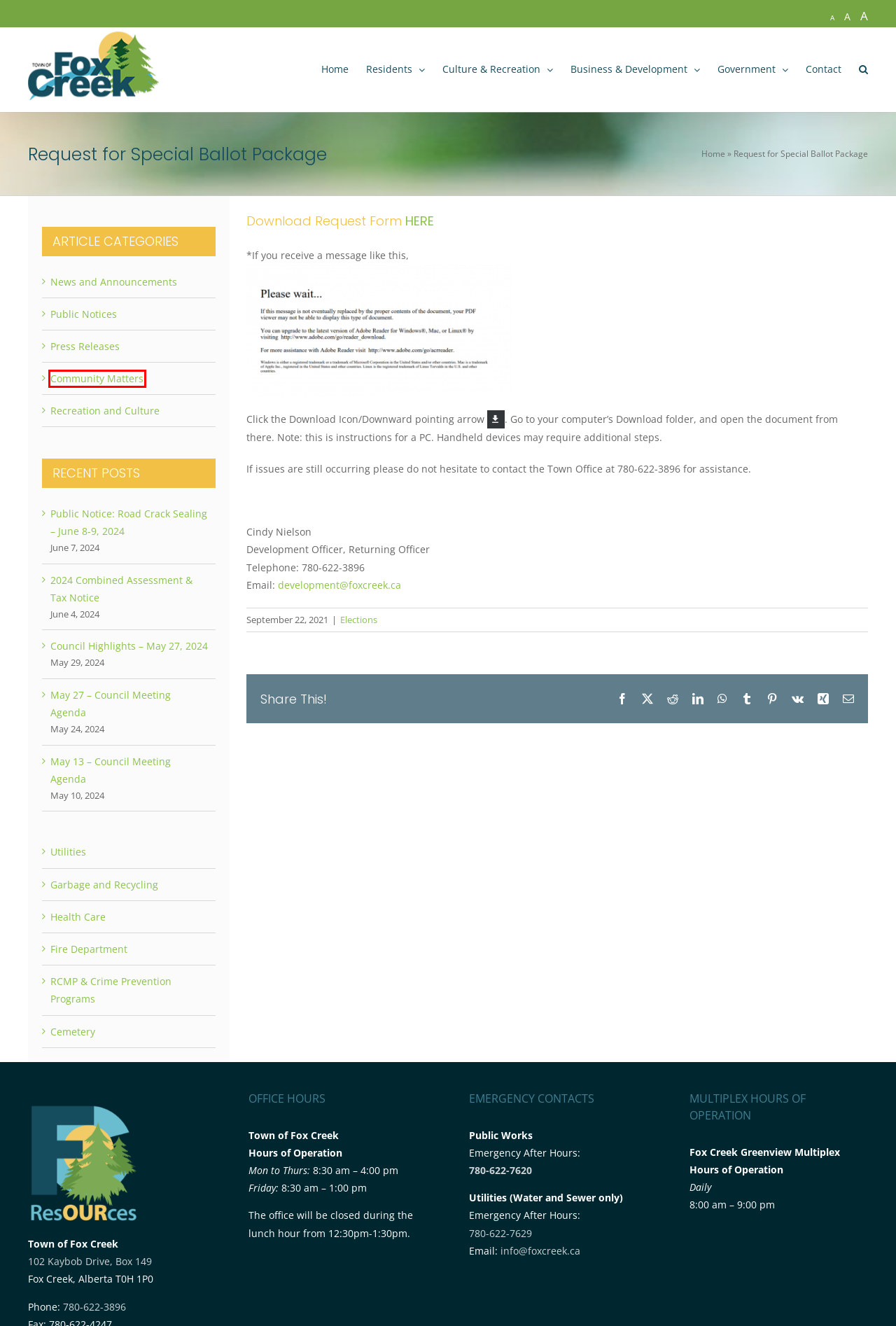You have a screenshot of a webpage with an element surrounded by a red bounding box. Choose the webpage description that best describes the new page after clicking the element inside the red bounding box. Here are the candidates:
A. Public Notices Archives - Town of Fox Creek
B. May 27 - Council Meeting Agenda - Town of Fox Creek
C. News and Announcements Archives - Town of Fox Creek
D. Contact Us - Town of Fox Creek
E. Garbage and Recycling - Town of Fox Creek
F. Community Matters Archives - Town of Fox Creek
G. Fire Department - Town of Fox Creek
H. Press Releases Archives - Town of Fox Creek

F